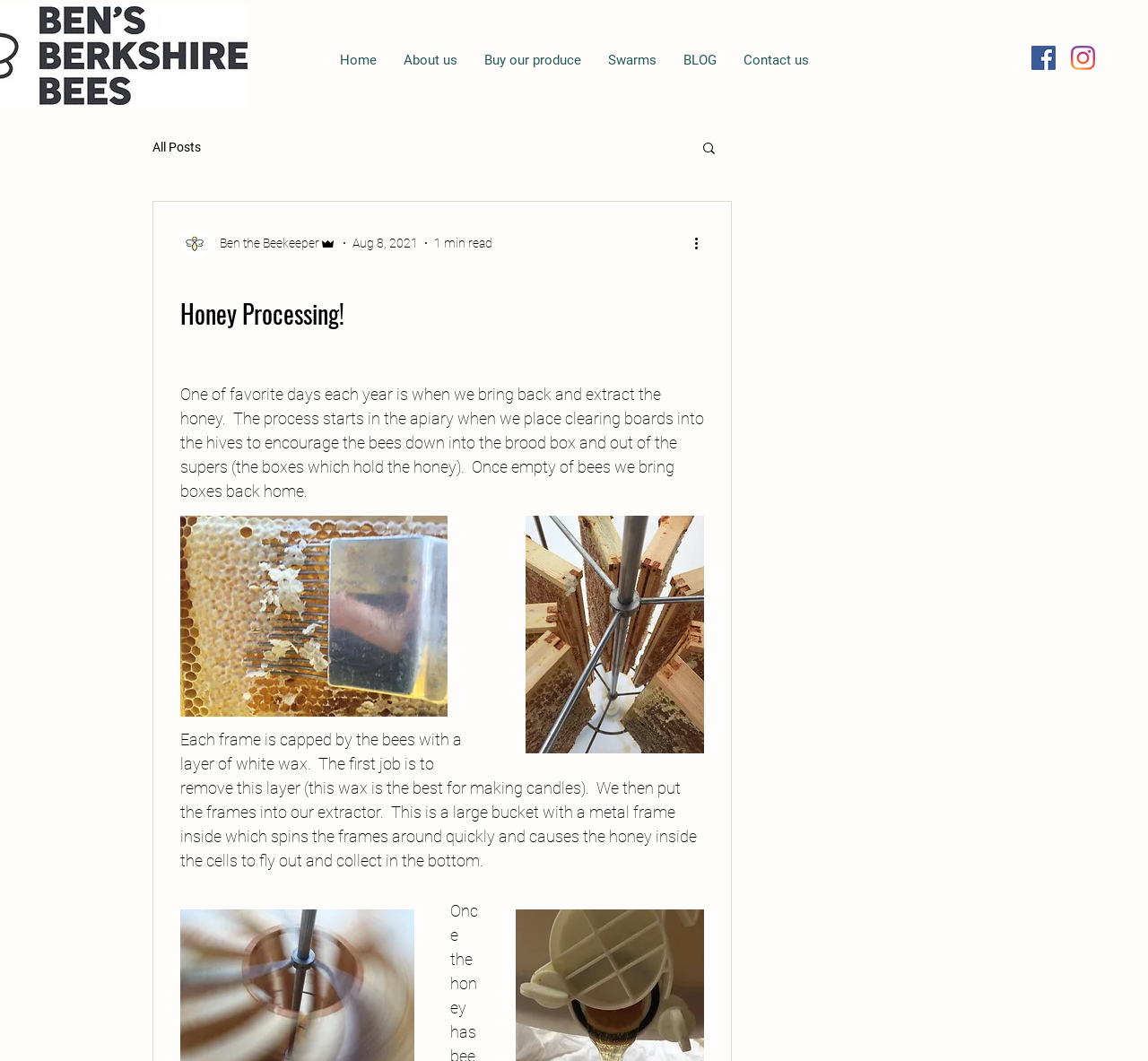Elaborate on the different components and information displayed on the webpage.

The webpage is about honey processing, with a focus on the author's favorite day of the year when they extract honey from beehives. At the top of the page, there is a navigation bar with links to "Home", "About us", "Buy our produce", "Swarms", "BLOG", and "Contact us". To the right of the navigation bar, there is a social media bar with links to Facebook and Instagram, each accompanied by an image.

Below the navigation bar, there is a secondary navigation bar with a link to "All Posts" and a search button with a magnifying glass icon. To the left of the secondary navigation bar, there is a profile picture of the author, Ben the Beekeeper, with his name and title "Admin" written next to it. The author's profile is accompanied by the date "Aug 8, 2021" and a "1 min read" indicator.

The main content of the page is divided into two sections. The first section has a heading "Honey Processing!" and a paragraph of text that describes the process of extracting honey from beehives. The text is accompanied by two buttons, possibly for navigating to the next or previous page.

The second section of the main content continues the description of the honey extraction process, with a focus on removing the wax layer from the frames and using an extractor to collect the honey. This section also has two buttons, possibly for navigating to the next or previous page.

At the top right corner of the page, there is a "Log In" button with a lock icon.